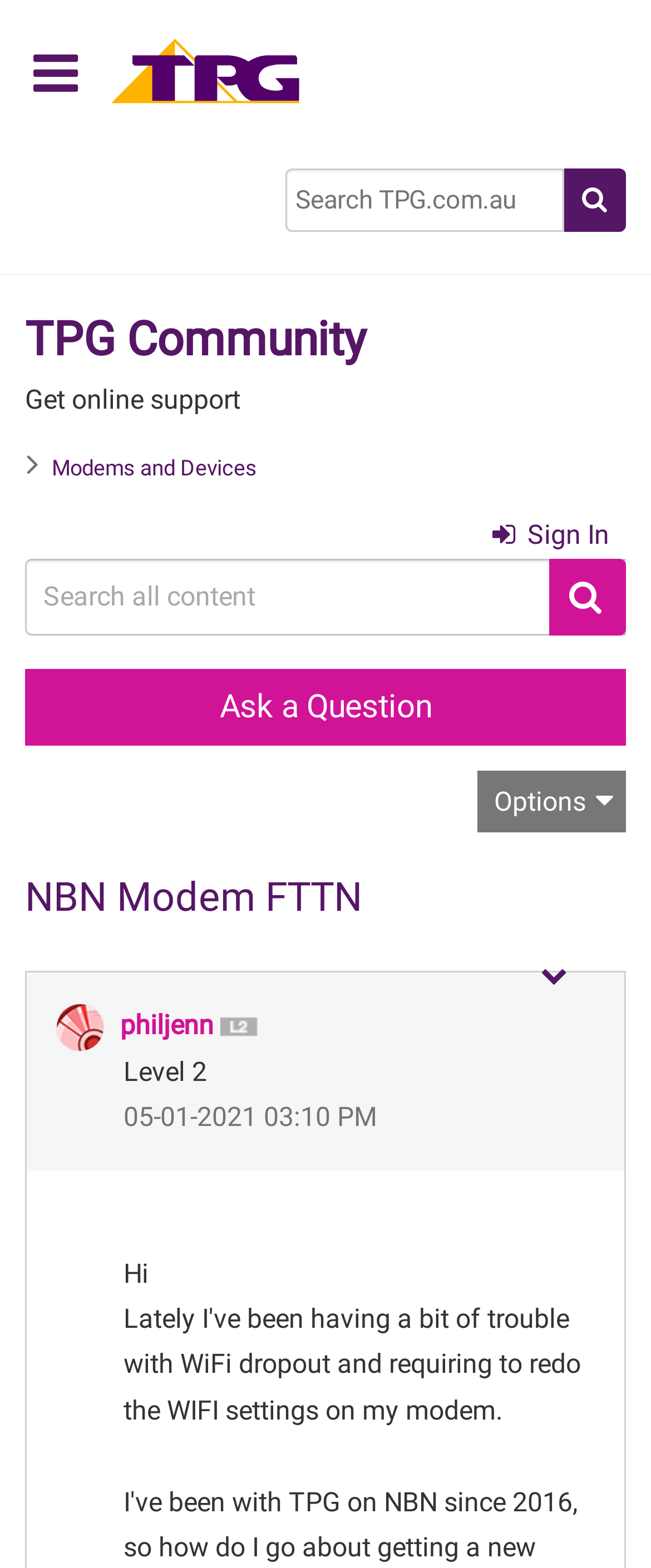Identify and provide the bounding box coordinates of the UI element described: "name="q" placeholder="Search TPG.com.au"". The coordinates should be formatted as [left, top, right, bottom], with each number being a float between 0 and 1.

[0.438, 0.107, 0.867, 0.148]